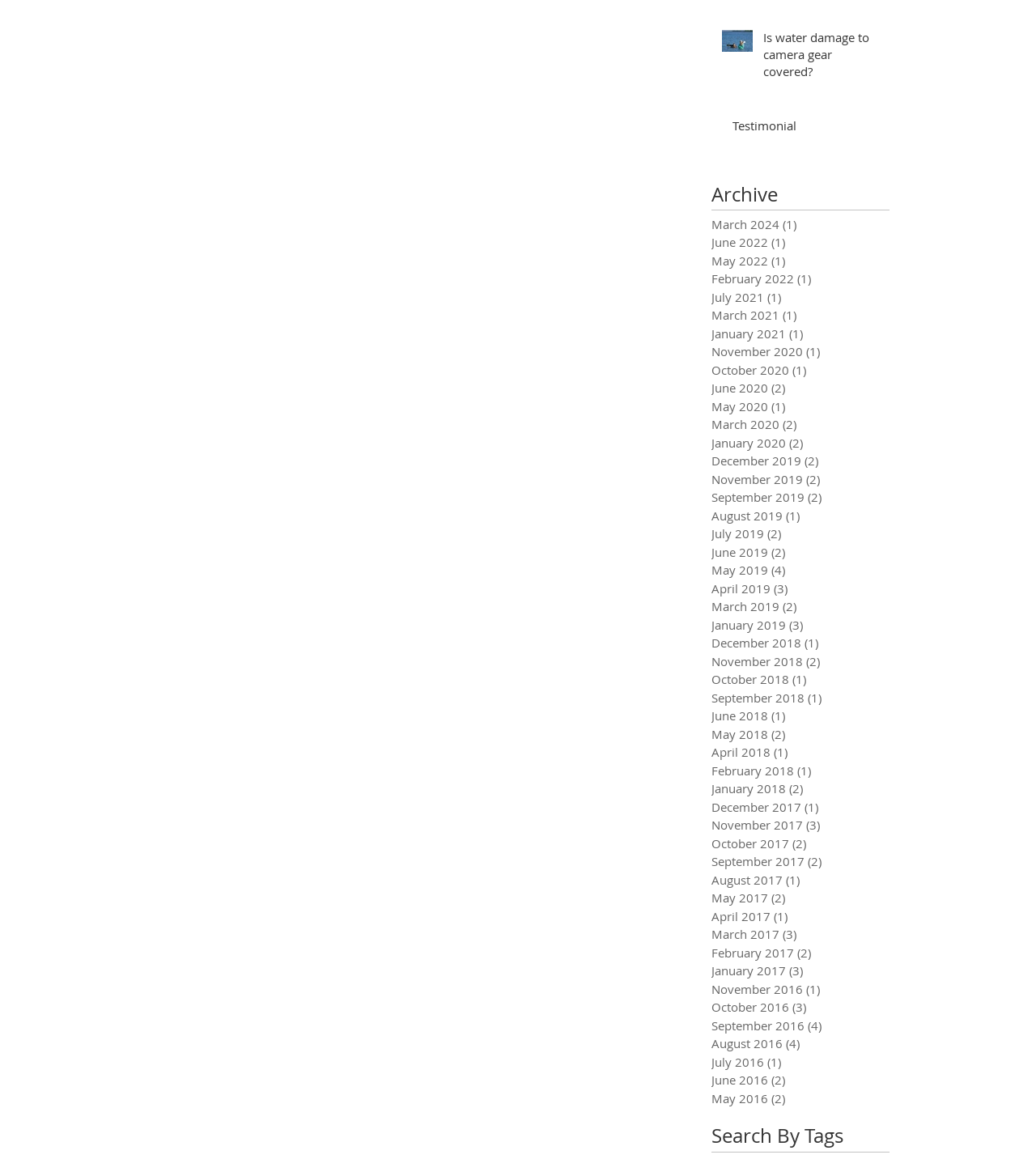Using the information in the image, give a detailed answer to the following question: What type of content is presented in the 'Testimonial' section?

The generic element 'Testimonial' contains an article with a link 'Testimonial' which suggests that this section presents a testimonial or a review, likely from a satisfied customer or user.